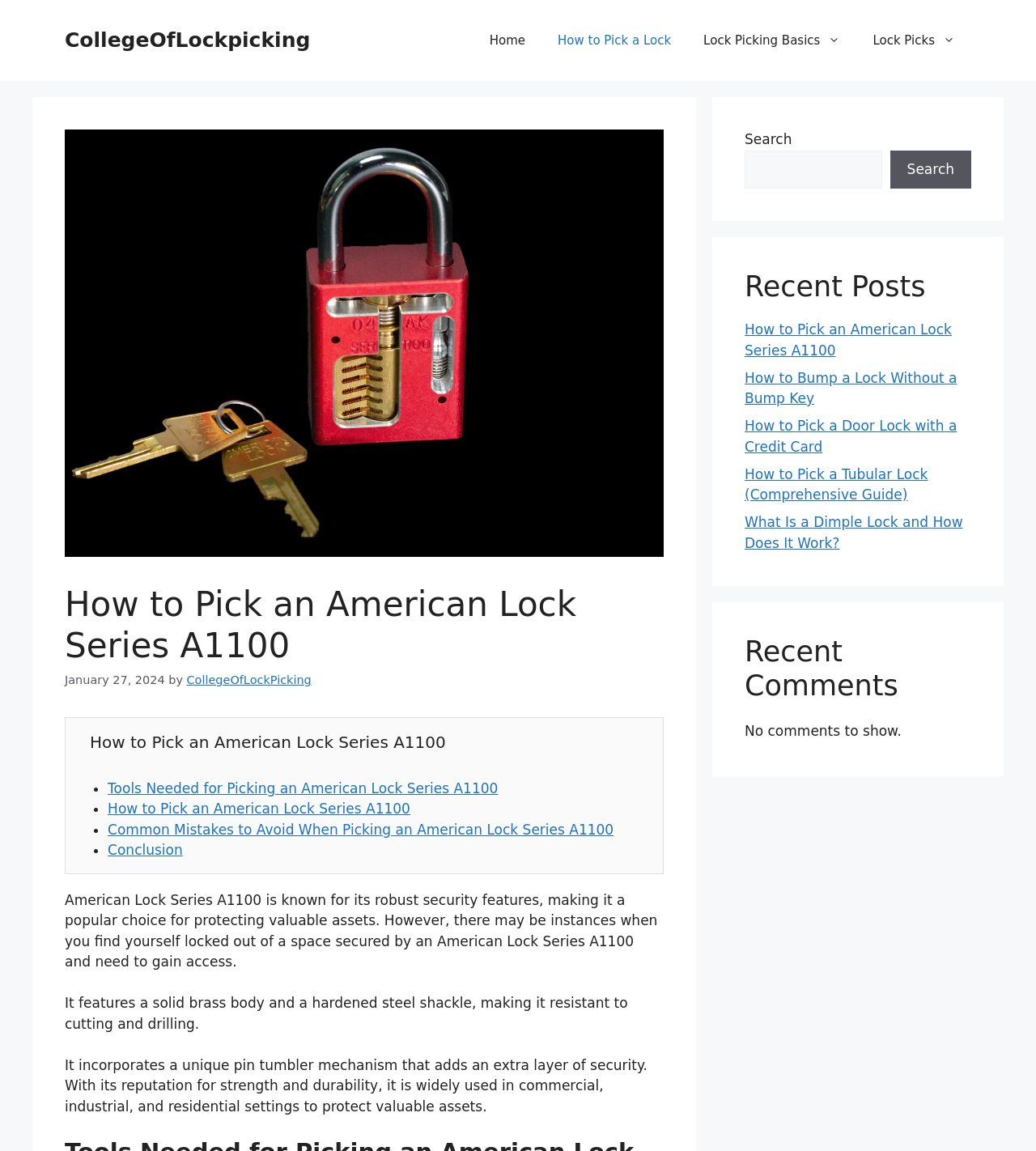Locate the bounding box coordinates of the area where you should click to accomplish the instruction: "Click the 'Home' link".

[0.457, 0.014, 0.523, 0.056]